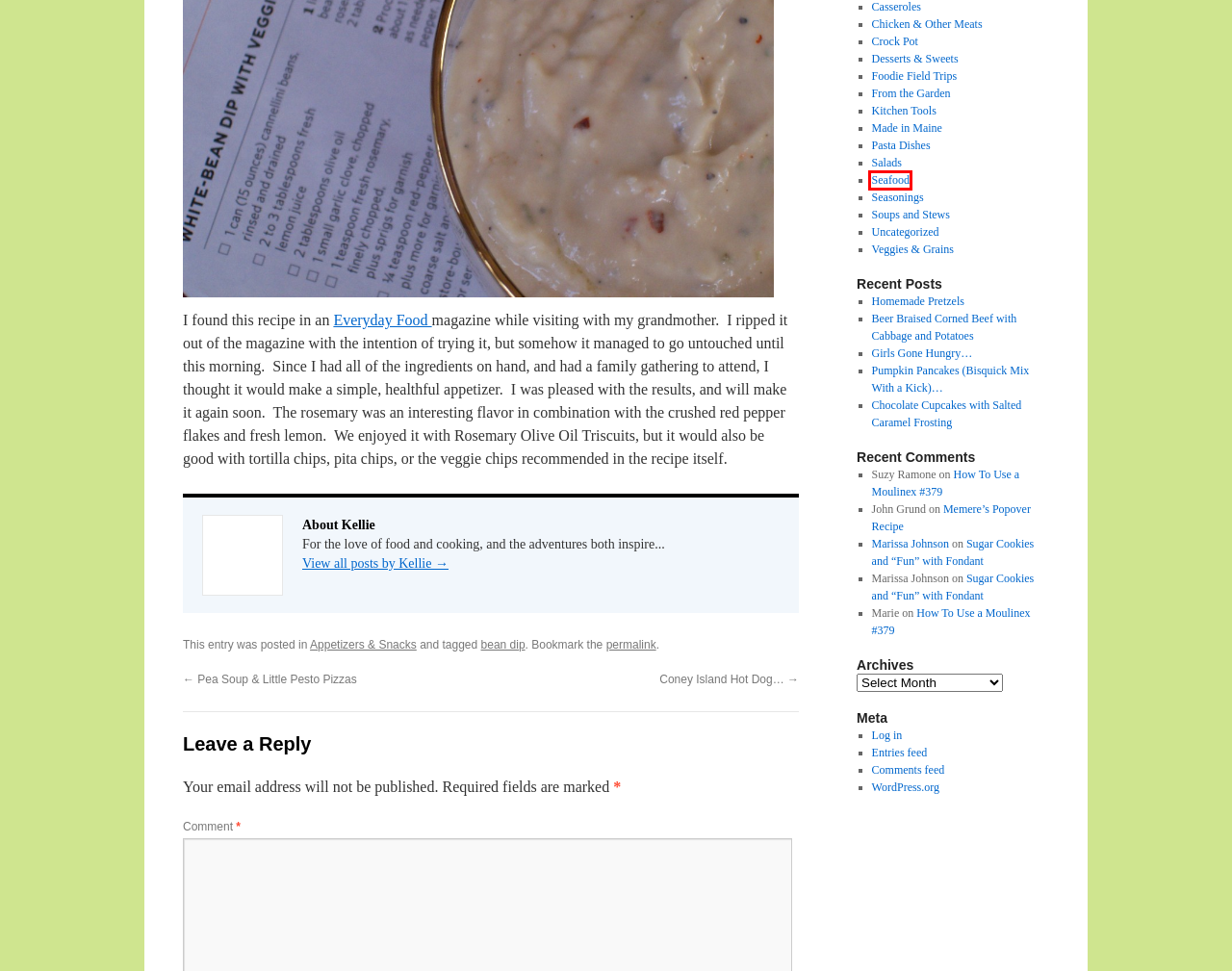Observe the screenshot of a webpage with a red bounding box around an element. Identify the webpage description that best fits the new page after the element inside the bounding box is clicked. The candidates are:
A. Seafood | Kellie's Belly
B. Chicken & Other Meats | Kellie's Belly
C. Soups and Stews | Kellie's Belly
D. Comments for Kellie's Belly
E. Veggies & Grains | Kellie's Belly
F. Blog Tool, Publishing Platform, and CMS – WordPress.org
G. Uncategorized | Kellie's Belly
H. From the Garden | Kellie's Belly

A